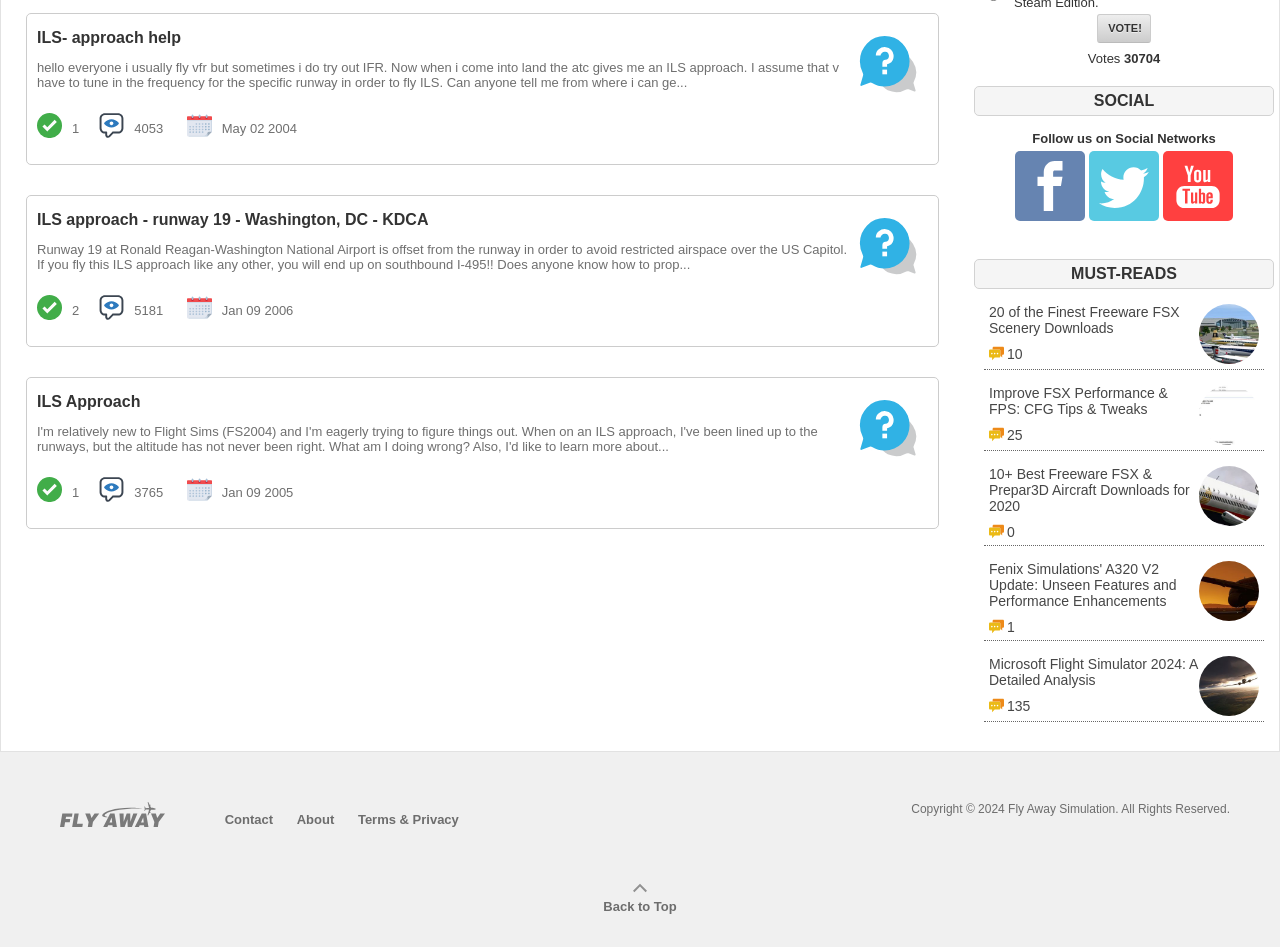Find and specify the bounding box coordinates that correspond to the clickable region for the instruction: "Go back to the top of the page".

[0.471, 0.933, 0.529, 0.965]